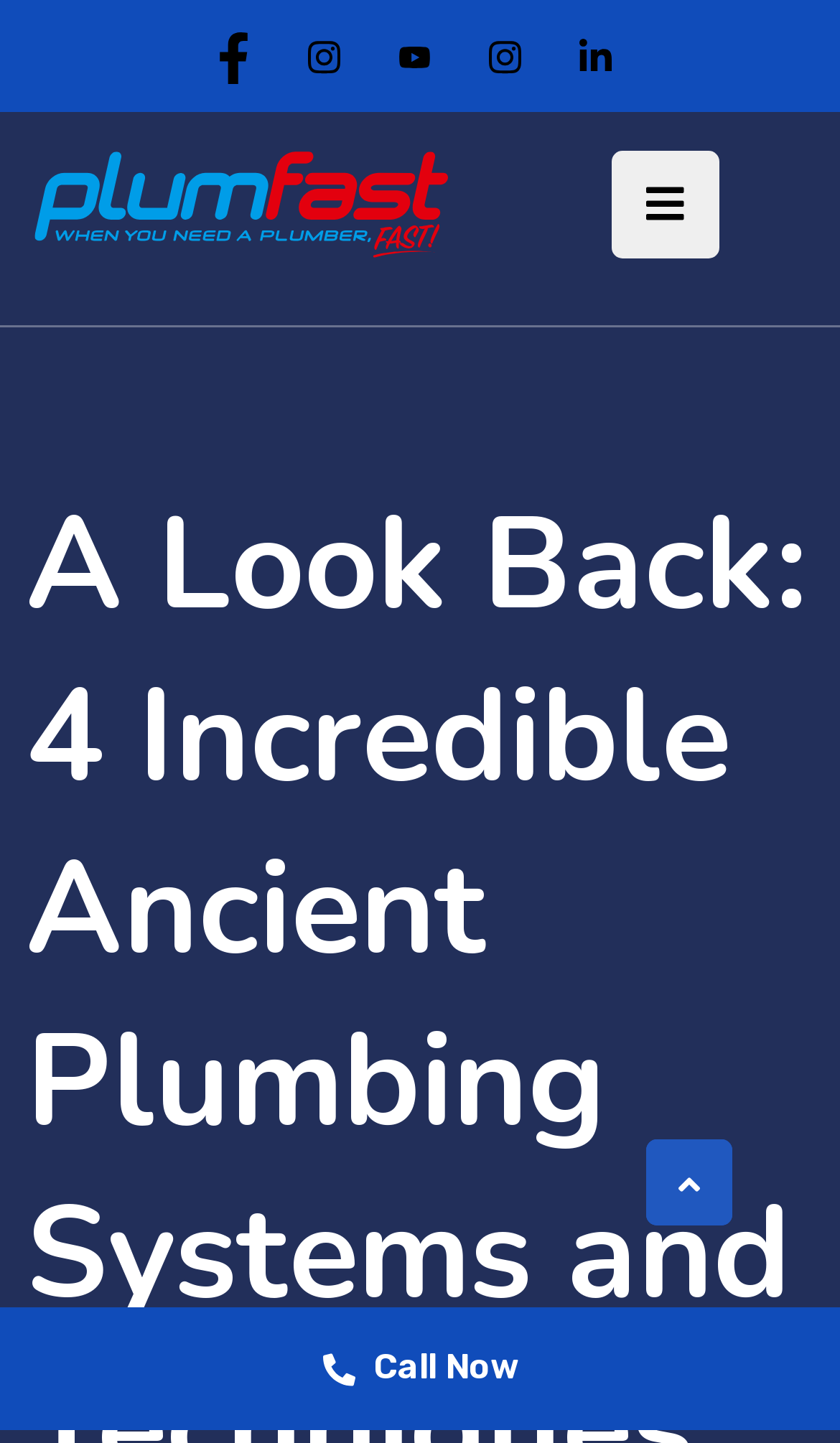Please give a succinct answer to the question in one word or phrase:
How many links are there in the header?

6